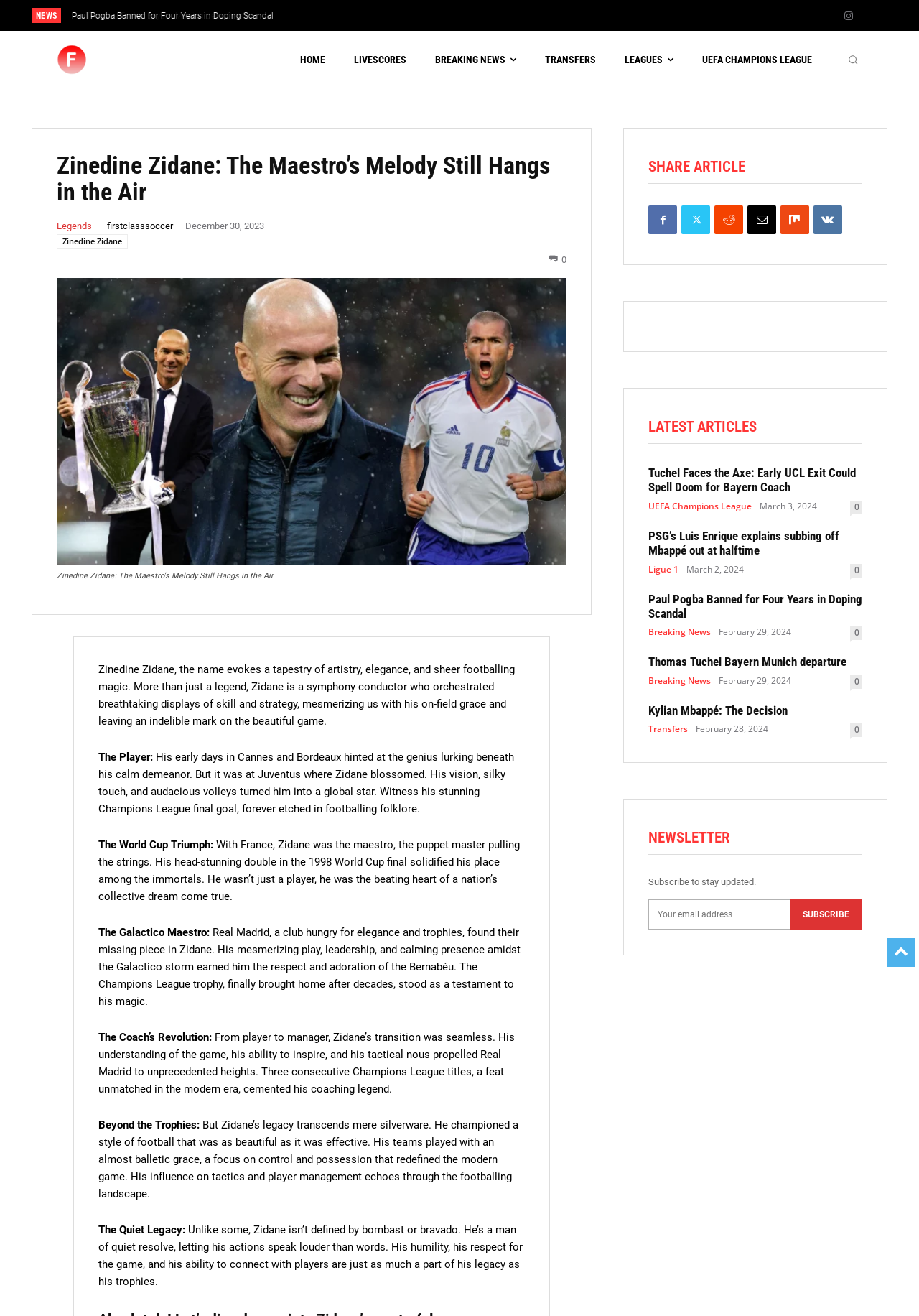What is the name of the club where Zidane blossomed as a player?
Please provide a comprehensive answer based on the information in the image.

The article states that Zidane blossomed as a player at Juventus, where his vision, silky touch, and audacious volleys turned him into a global star.